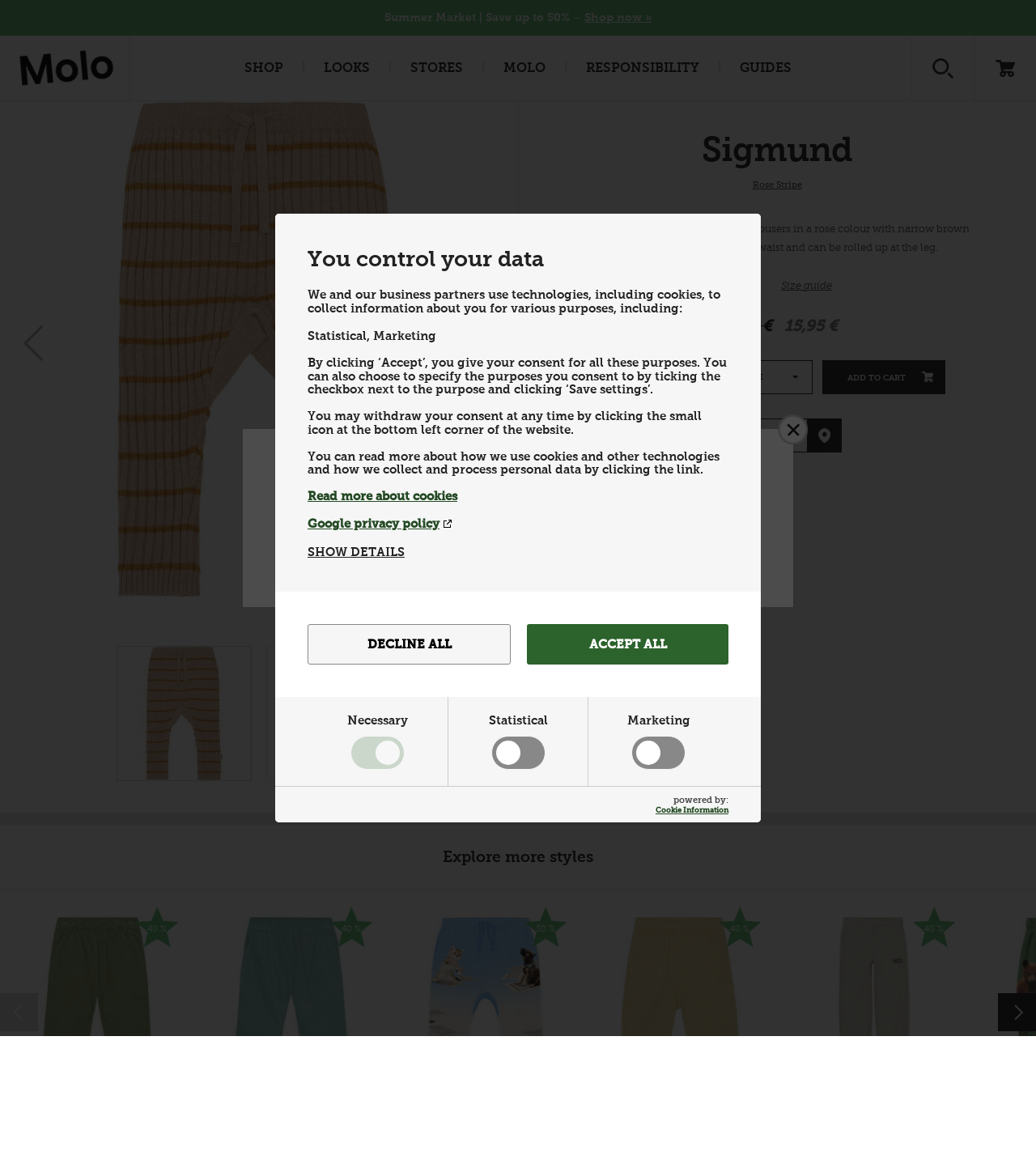What is the original price of the product?
Based on the visual information, provide a detailed and comprehensive answer.

The original price of the product can be found in the static text element on the webpage, which is '39,95 €'. This is located near the discounted price, indicating that it is the original price of the product.